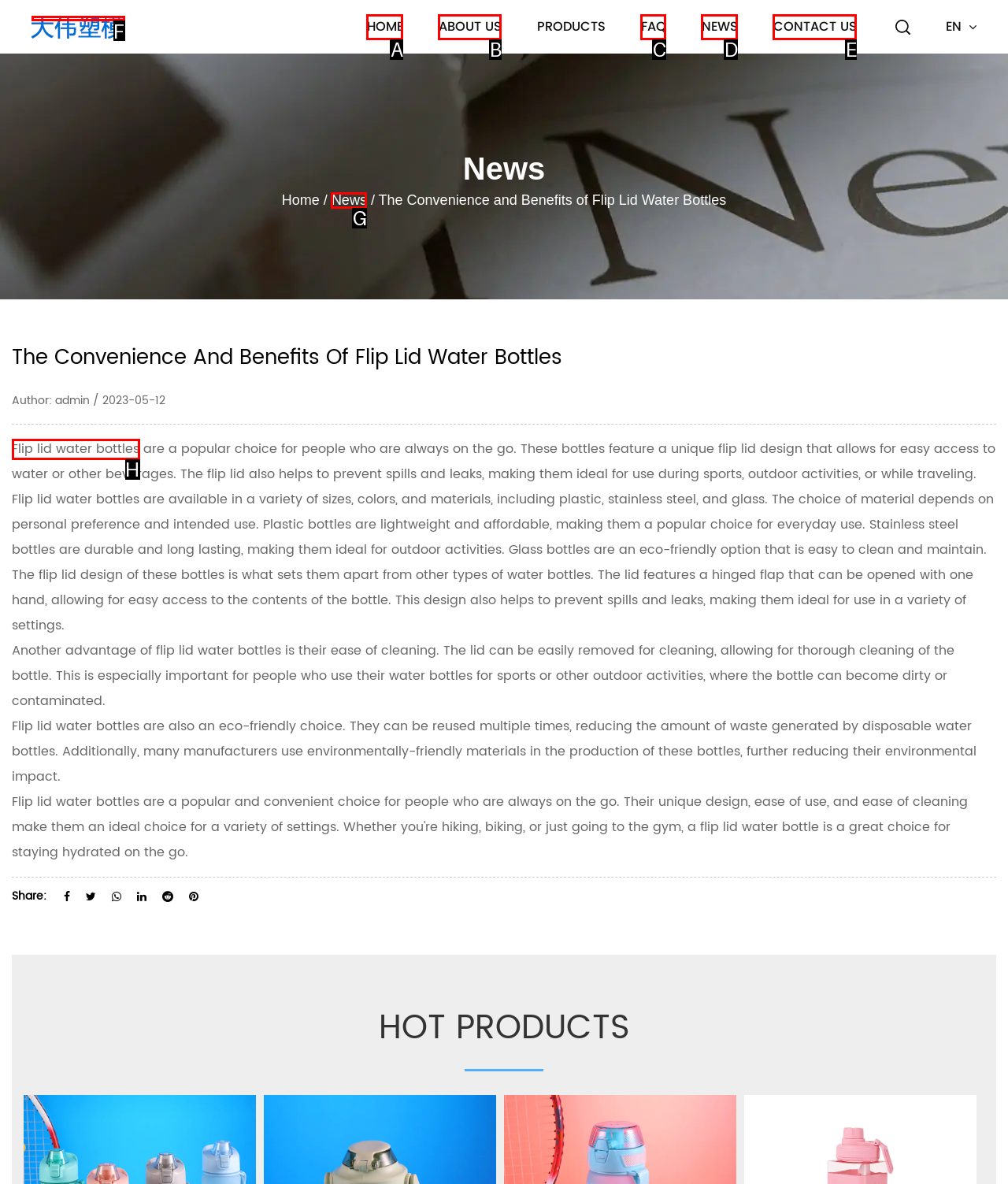Using the element description: News, select the HTML element that matches best. Answer with the letter of your choice.

G